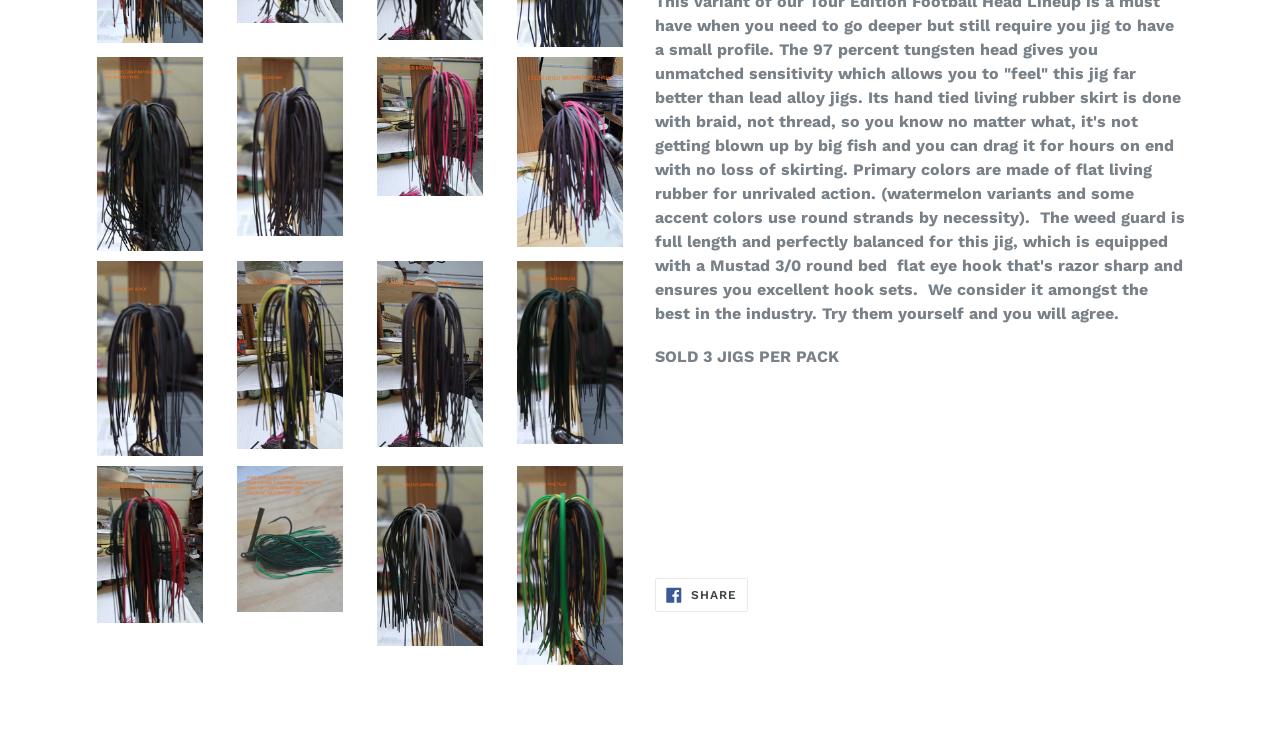Is the product available for individual purchase?
Examine the image closely and answer the question with as much detail as possible.

The webpage repeatedly mentions '3 pack' and 'SOLD 3 JIGS PER PACK', suggesting that the product is only available for purchase in packs of 3, and not as individual items.